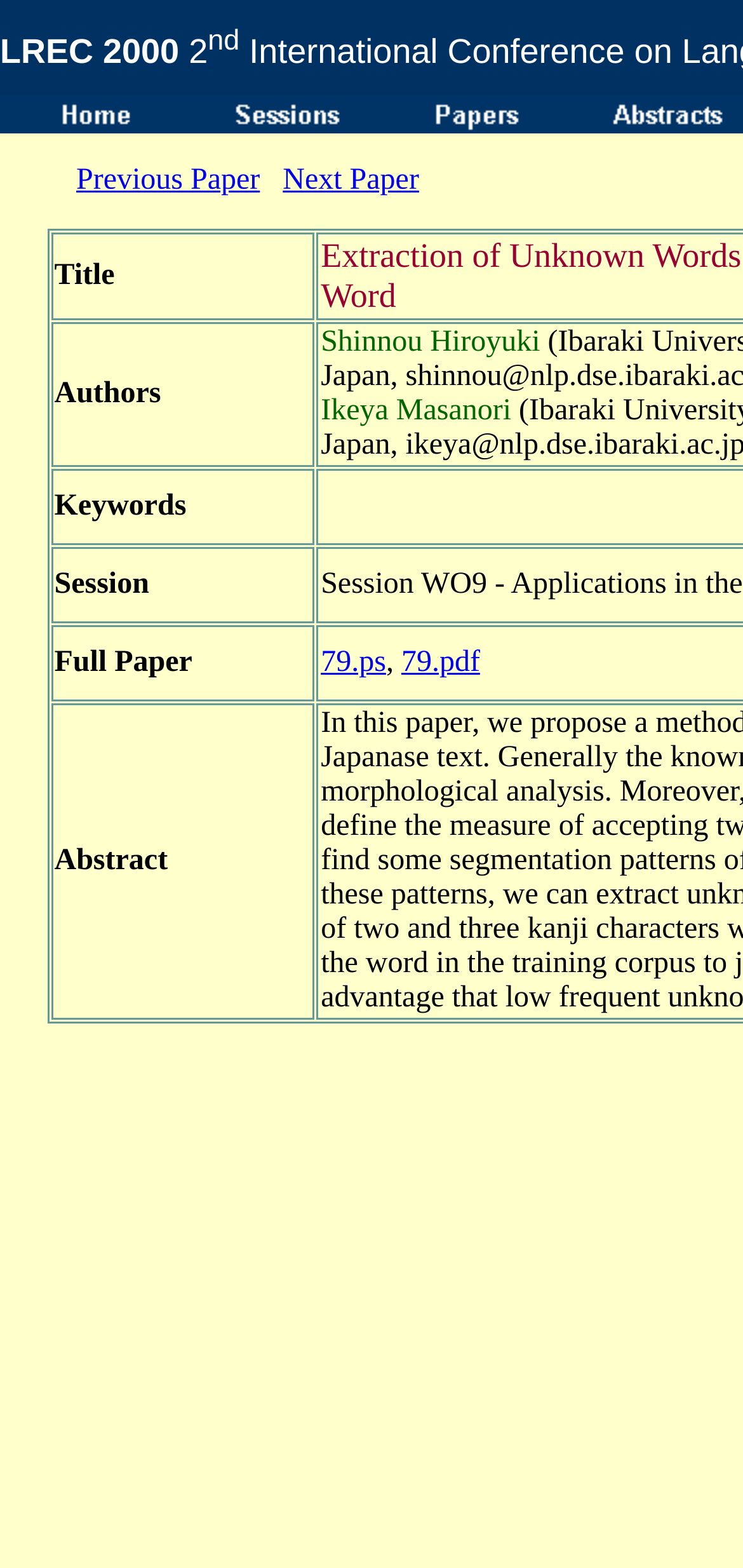Given the element description "79.pdf" in the screenshot, predict the bounding box coordinates of that UI element.

[0.54, 0.412, 0.646, 0.433]